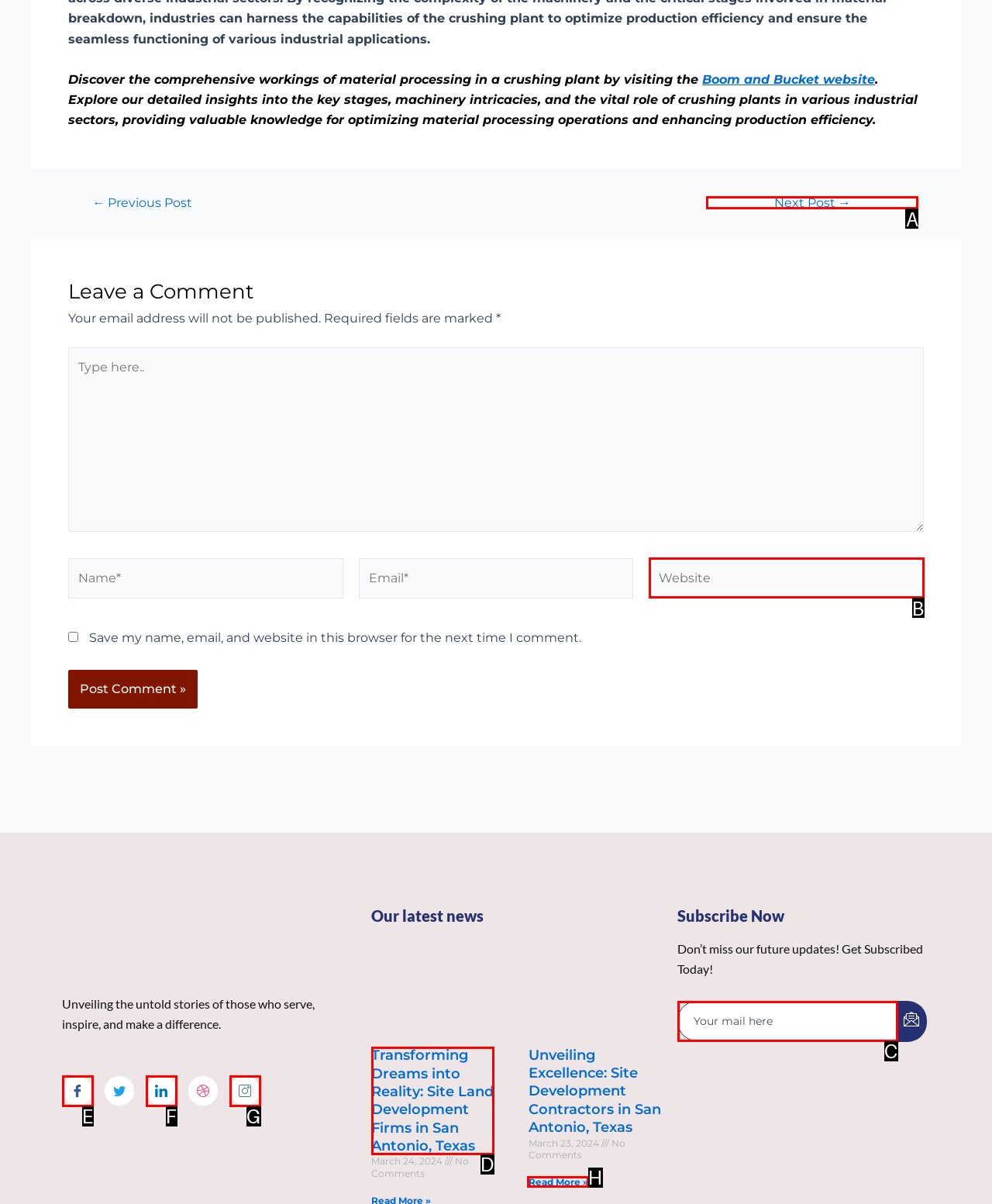Pick the right letter to click to achieve the task: Read more about 'Unveiling Excellence: Site Development Contractors in San Antonio, Texas'
Answer with the letter of the correct option directly.

H